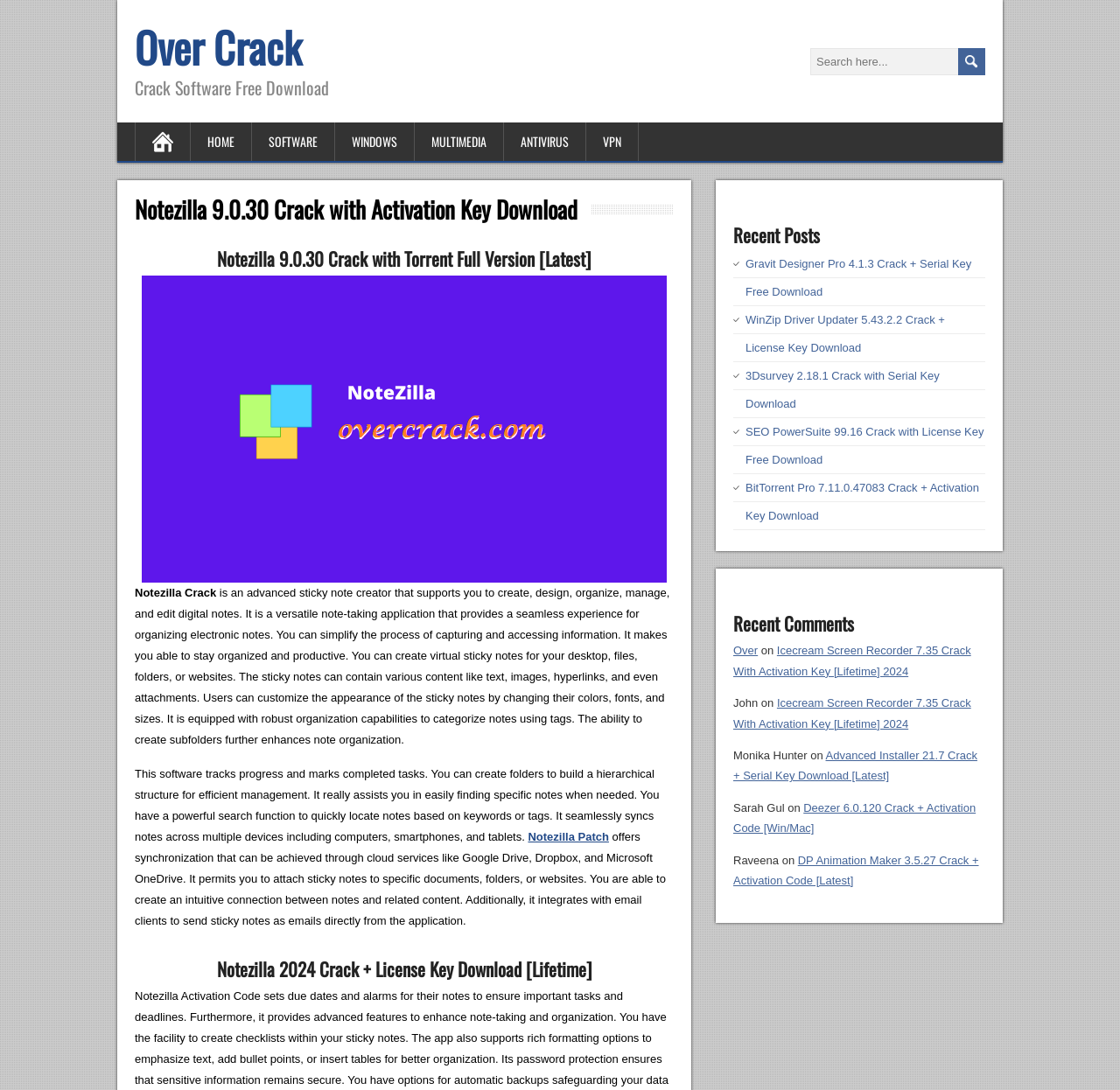Find and indicate the bounding box coordinates of the region you should select to follow the given instruction: "Search for software".

[0.723, 0.044, 0.88, 0.069]